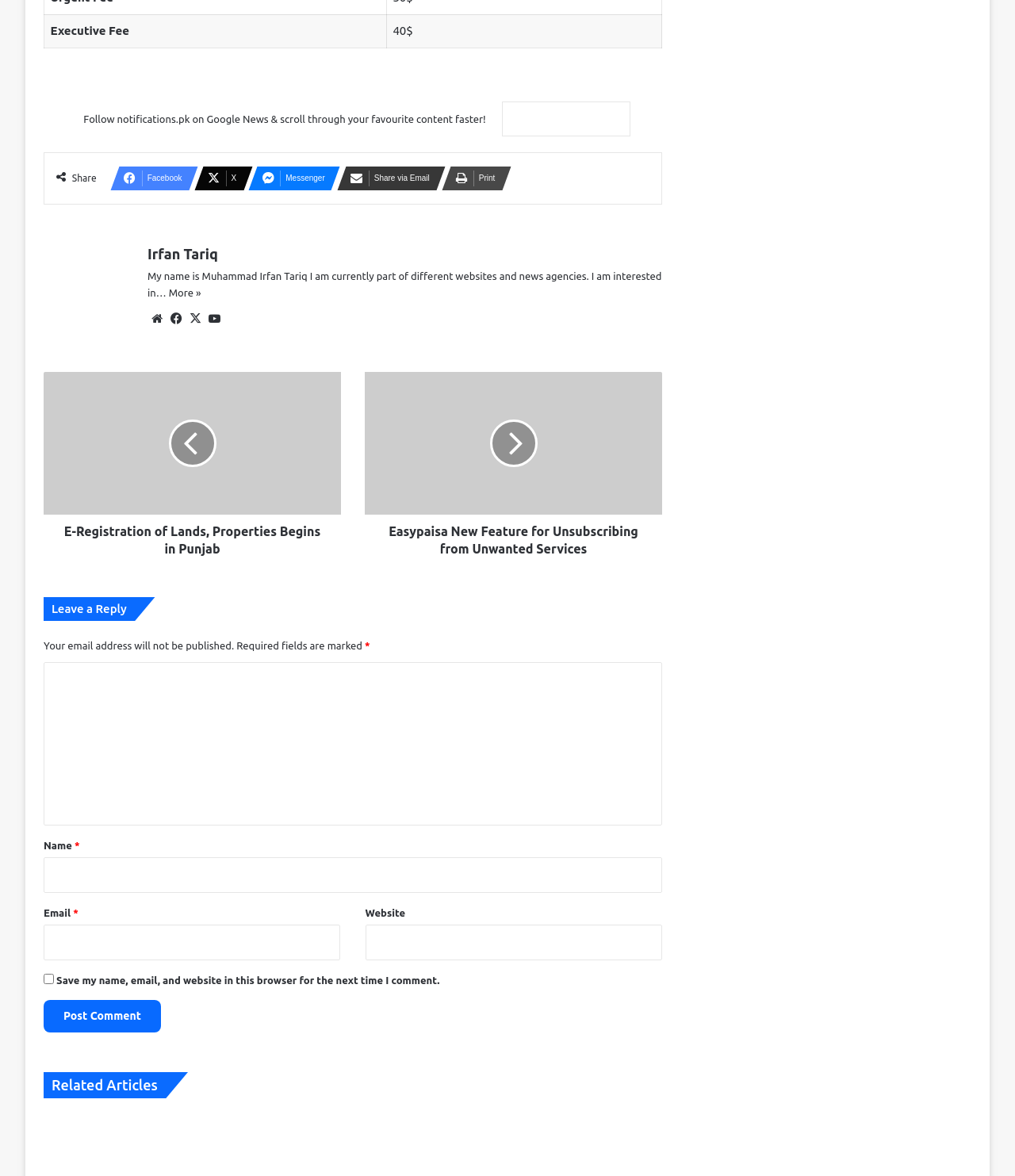What is the name of the person in the photo? Please answer the question using a single word or phrase based on the image.

Irfan Tariq